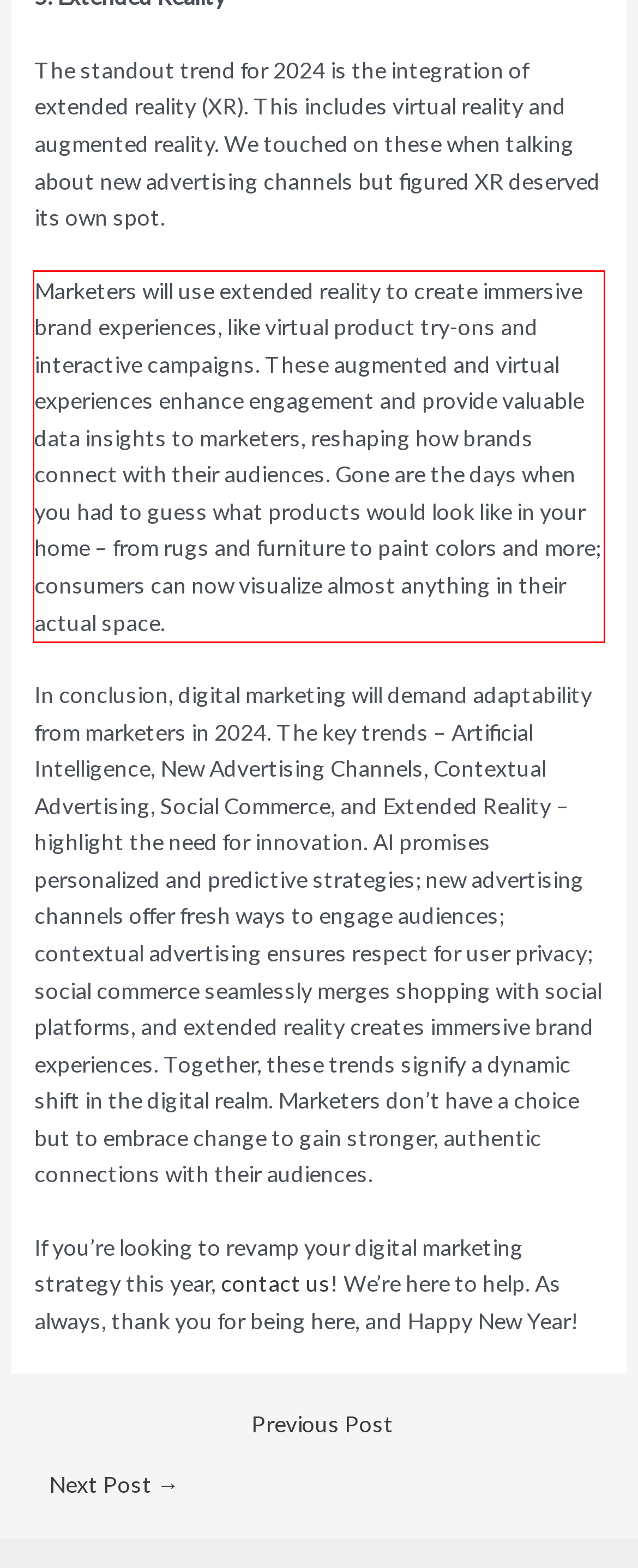Given a webpage screenshot, identify the text inside the red bounding box using OCR and extract it.

Marketers will use extended reality to create immersive brand experiences, like virtual product try-ons and interactive campaigns. These augmented and virtual experiences enhance engagement and provide valuable data insights to marketers, reshaping how brands connect with their audiences. Gone are the days when you had to guess what products would look like in your home – from rugs and furniture to paint colors and more; consumers can now visualize almost anything in their actual space.